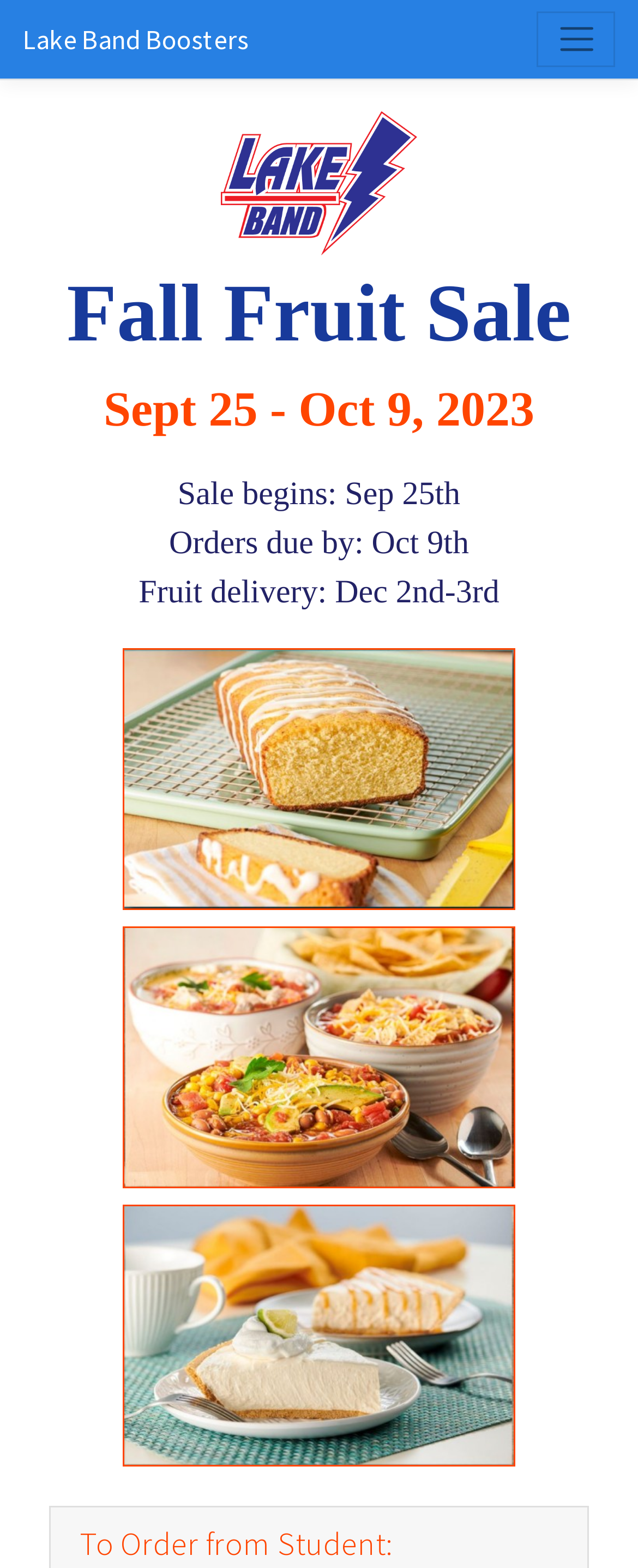Please find the top heading of the webpage and generate its text.

Fall Fruit Sale